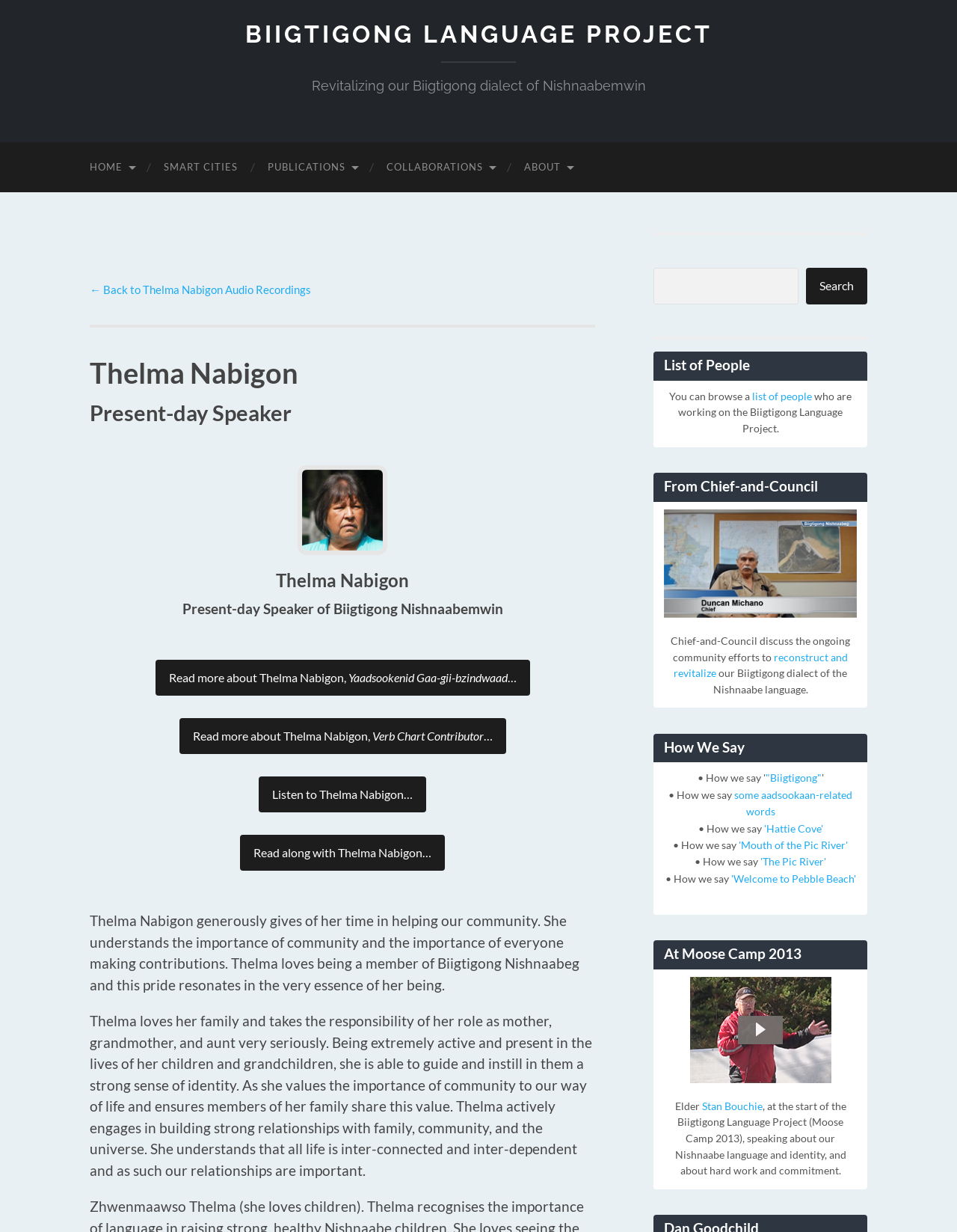Highlight the bounding box coordinates of the element that should be clicked to carry out the following instruction: "Listen to Thelma Nabigon…". The coordinates must be given as four float numbers ranging from 0 to 1, i.e., [left, top, right, bottom].

[0.27, 0.63, 0.445, 0.66]